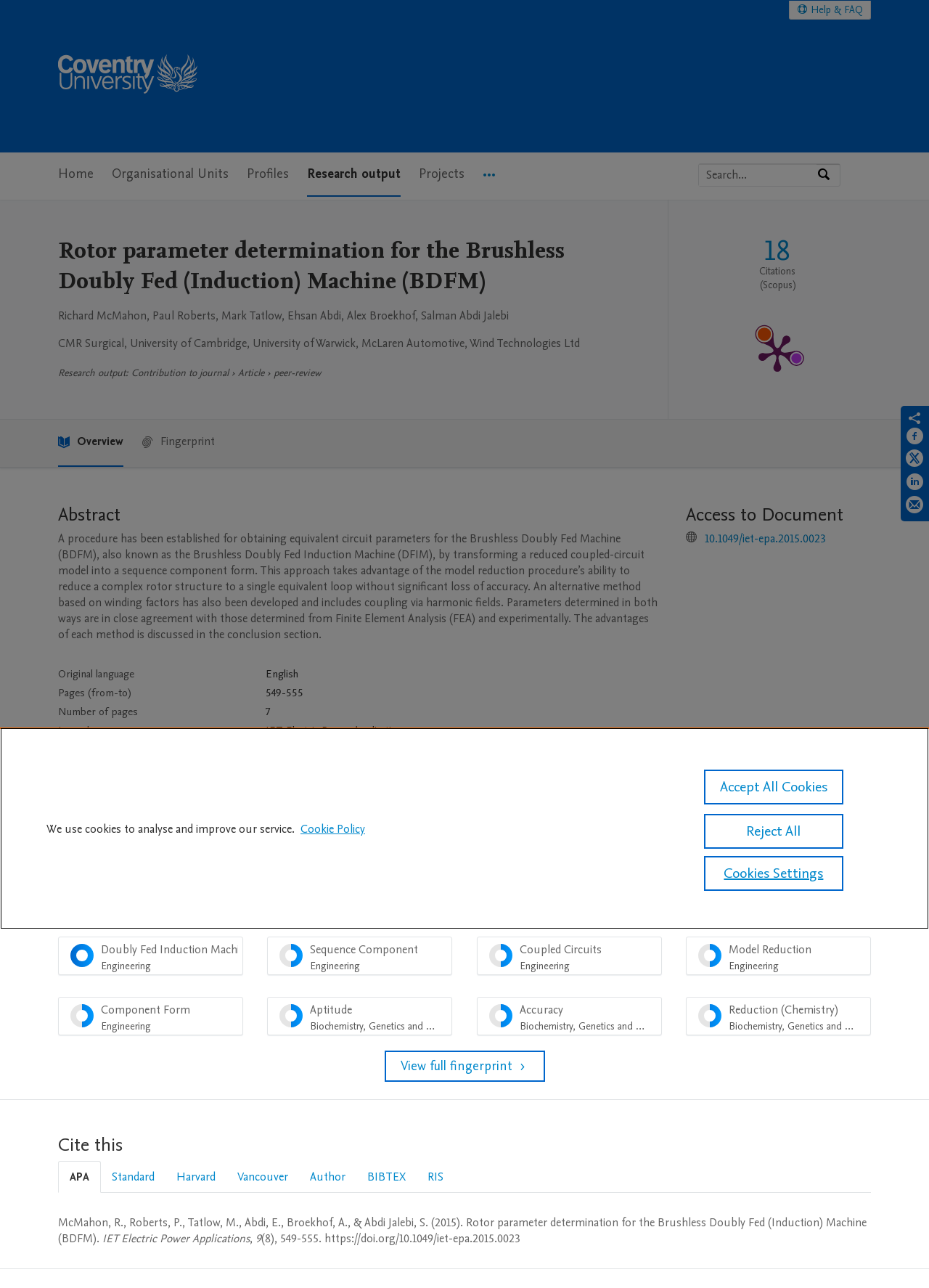Based on the image, please elaborate on the answer to the following question:
What is the publication status?

I found the answer by looking at the 'Access to Document' section, where it says 'Publication status: Published - Jun 2015', which indicates that the publication status is published in June 2015.